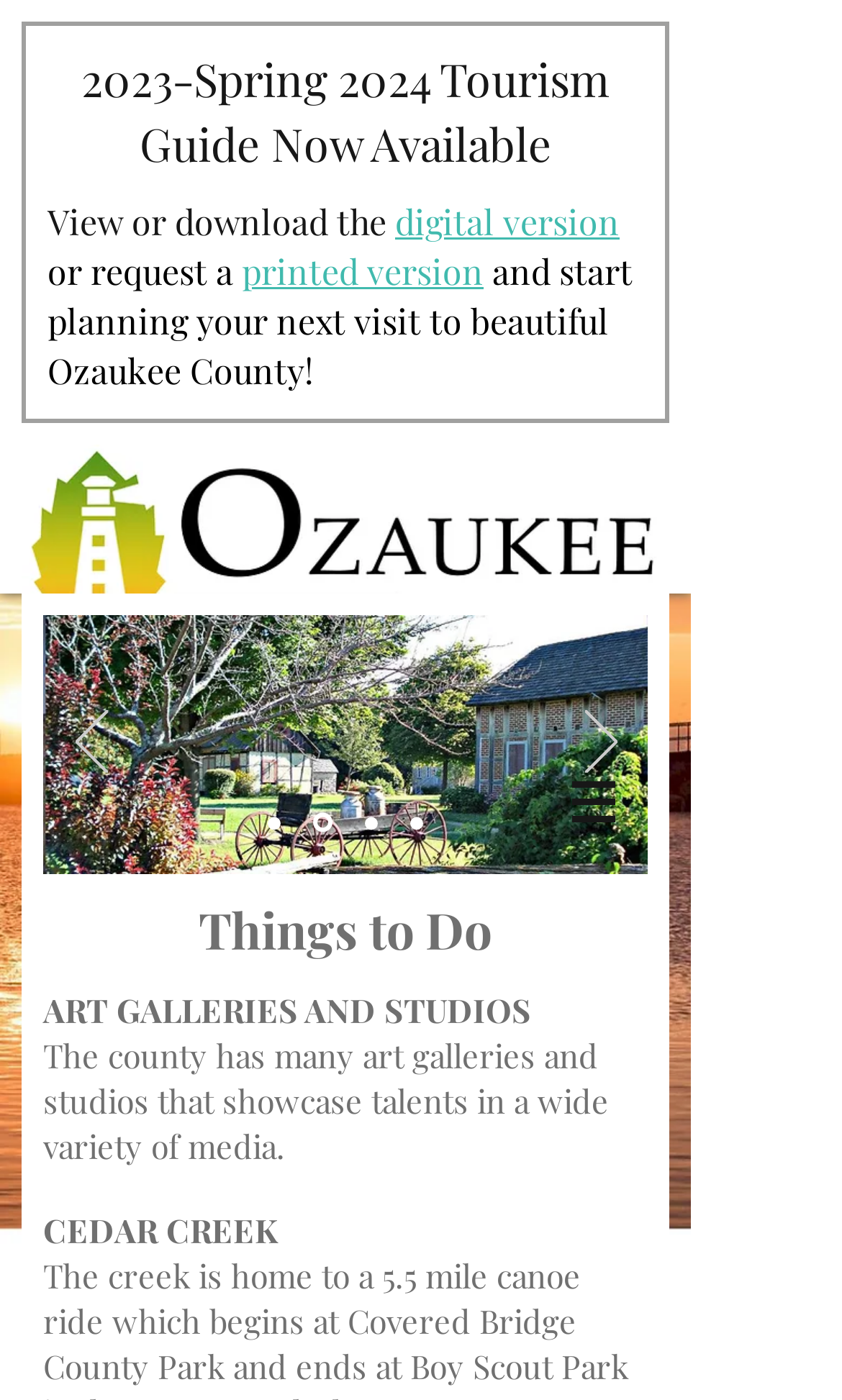Can you show the bounding box coordinates of the region to click on to complete the task described in the instruction: "Explore things to do"?

[0.051, 0.64, 0.769, 0.691]